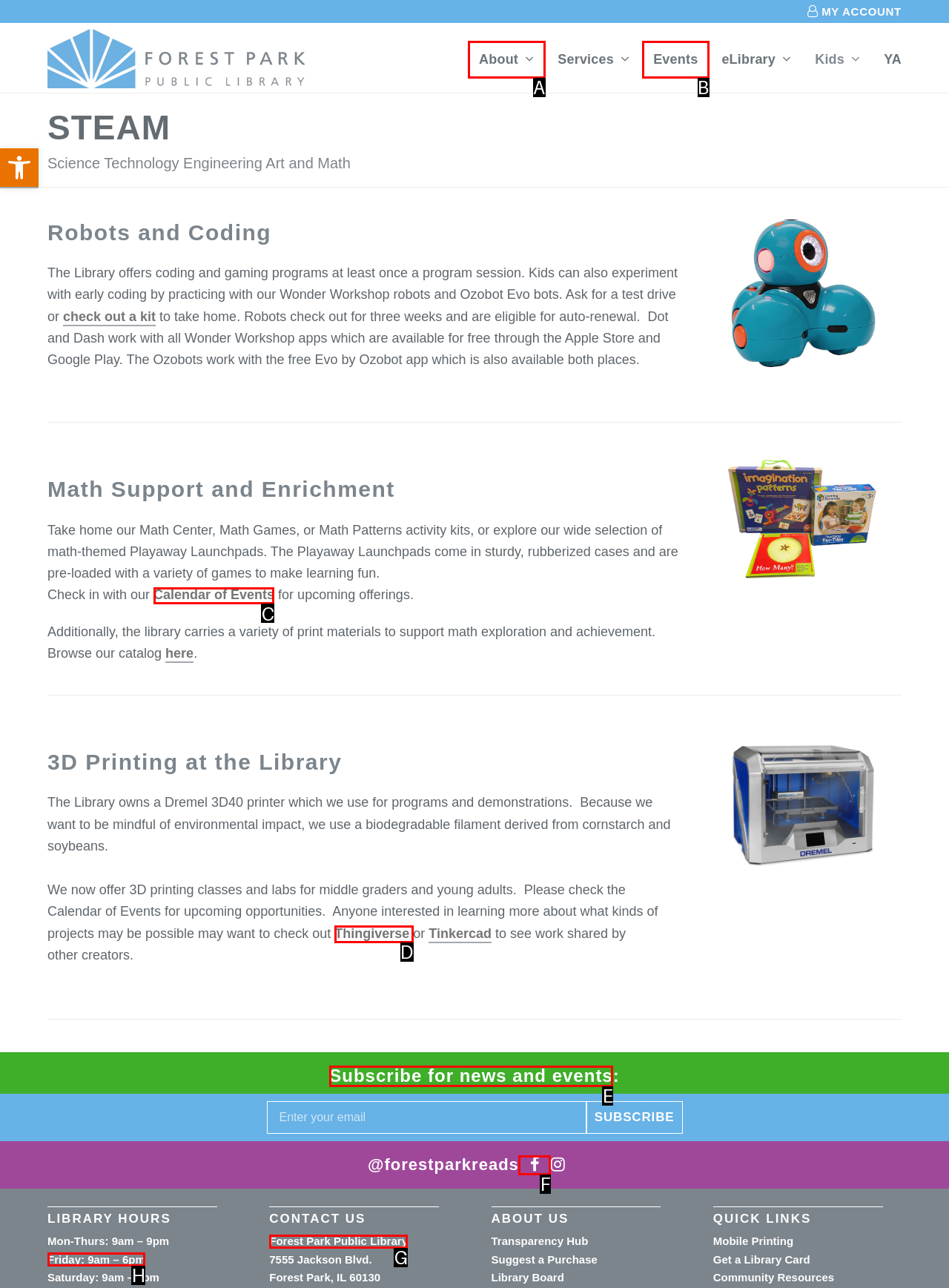Point out the letter of the HTML element you should click on to execute the task: Open or close search
Reply with the letter from the given options.

None